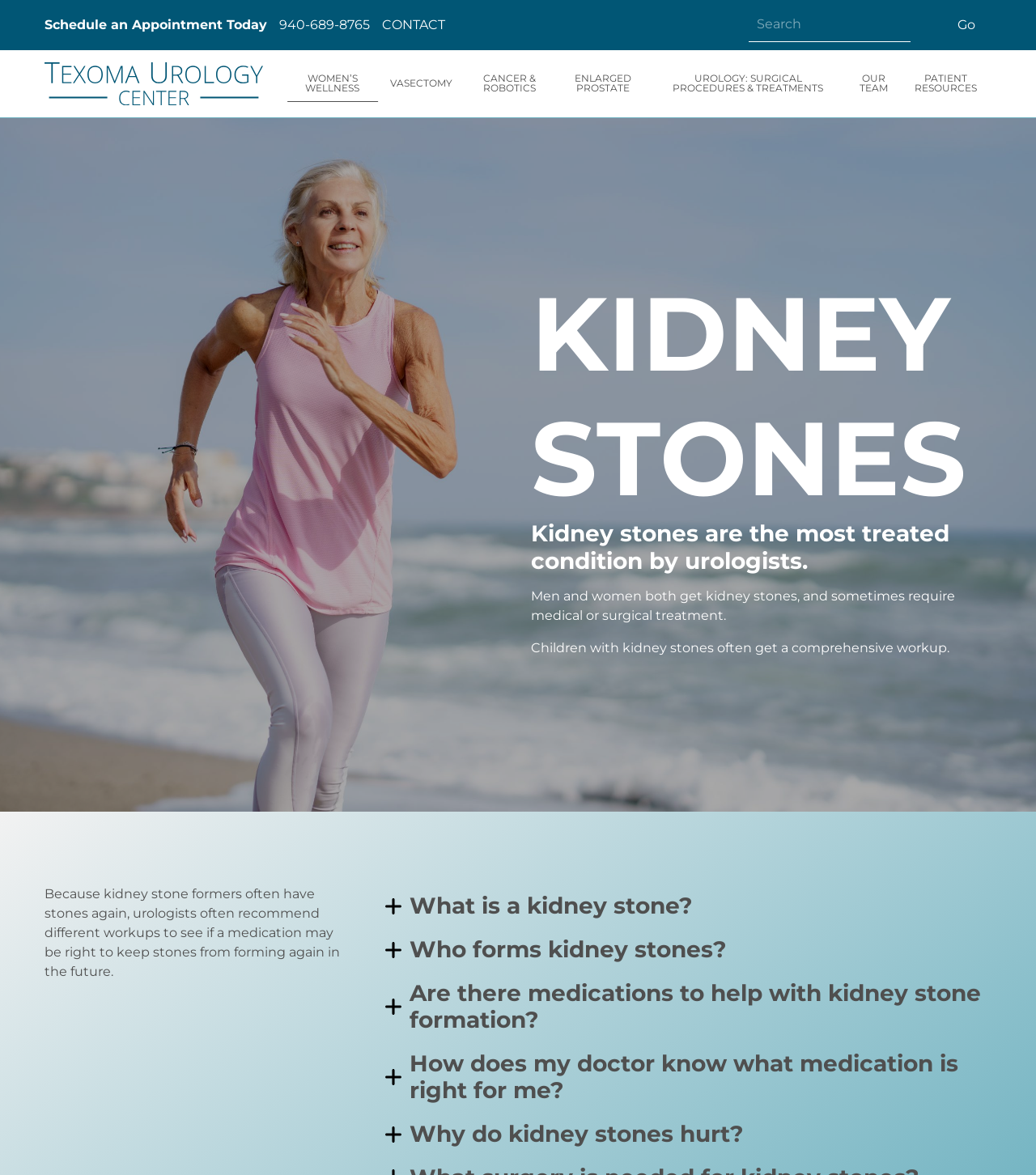Please answer the following question using a single word or phrase: 
What is the phone number to schedule an appointment?

940-689-8765